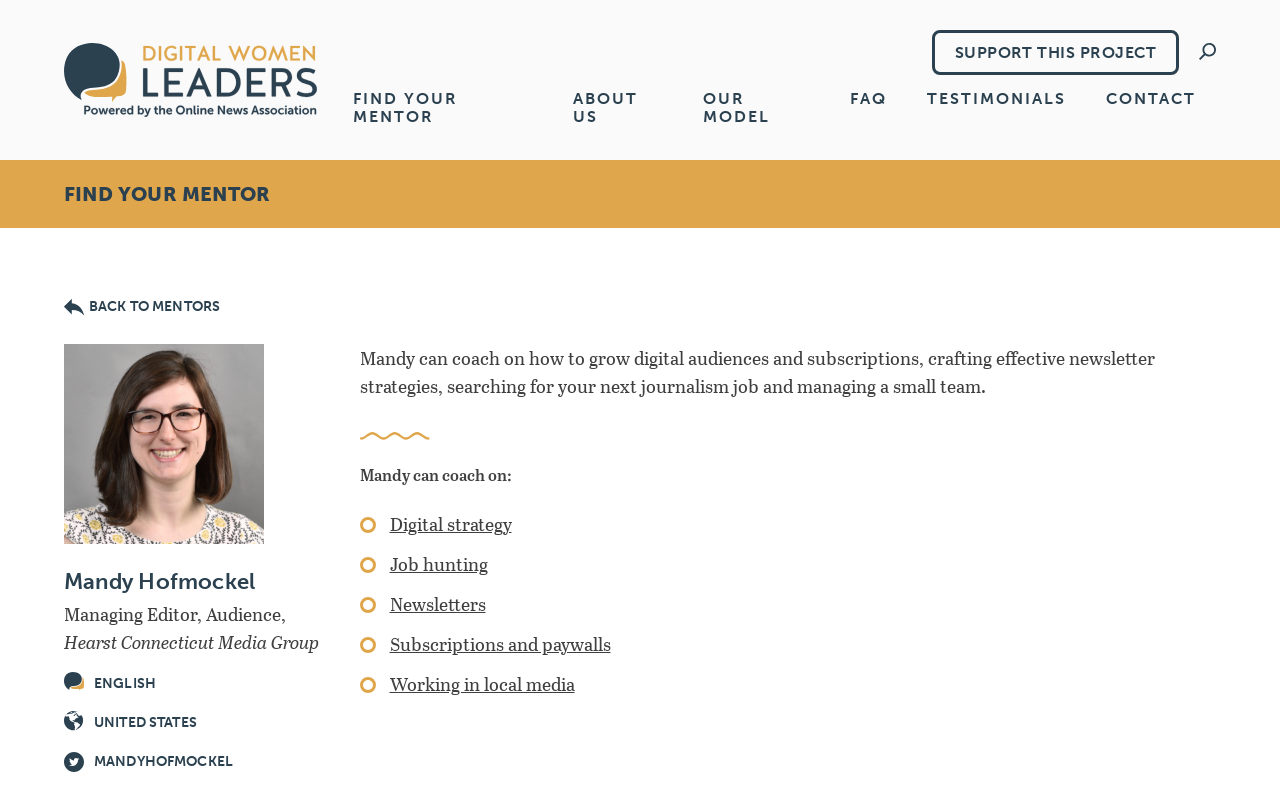Find the bounding box of the UI element described as follows: "Job hunting".

[0.304, 0.69, 0.381, 0.722]